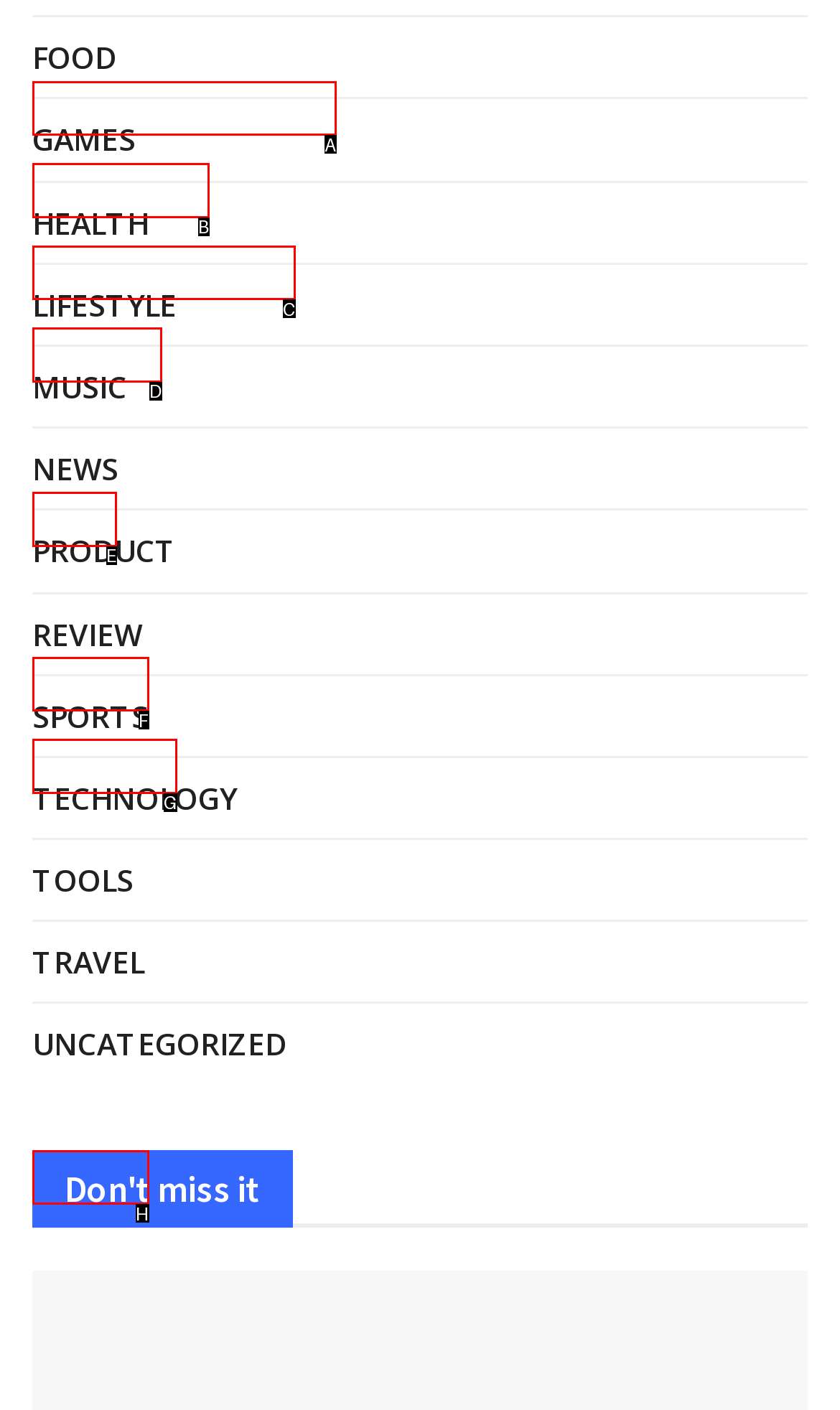Which HTML element fits the description: Digital Marketing? Respond with the letter of the appropriate option directly.

A